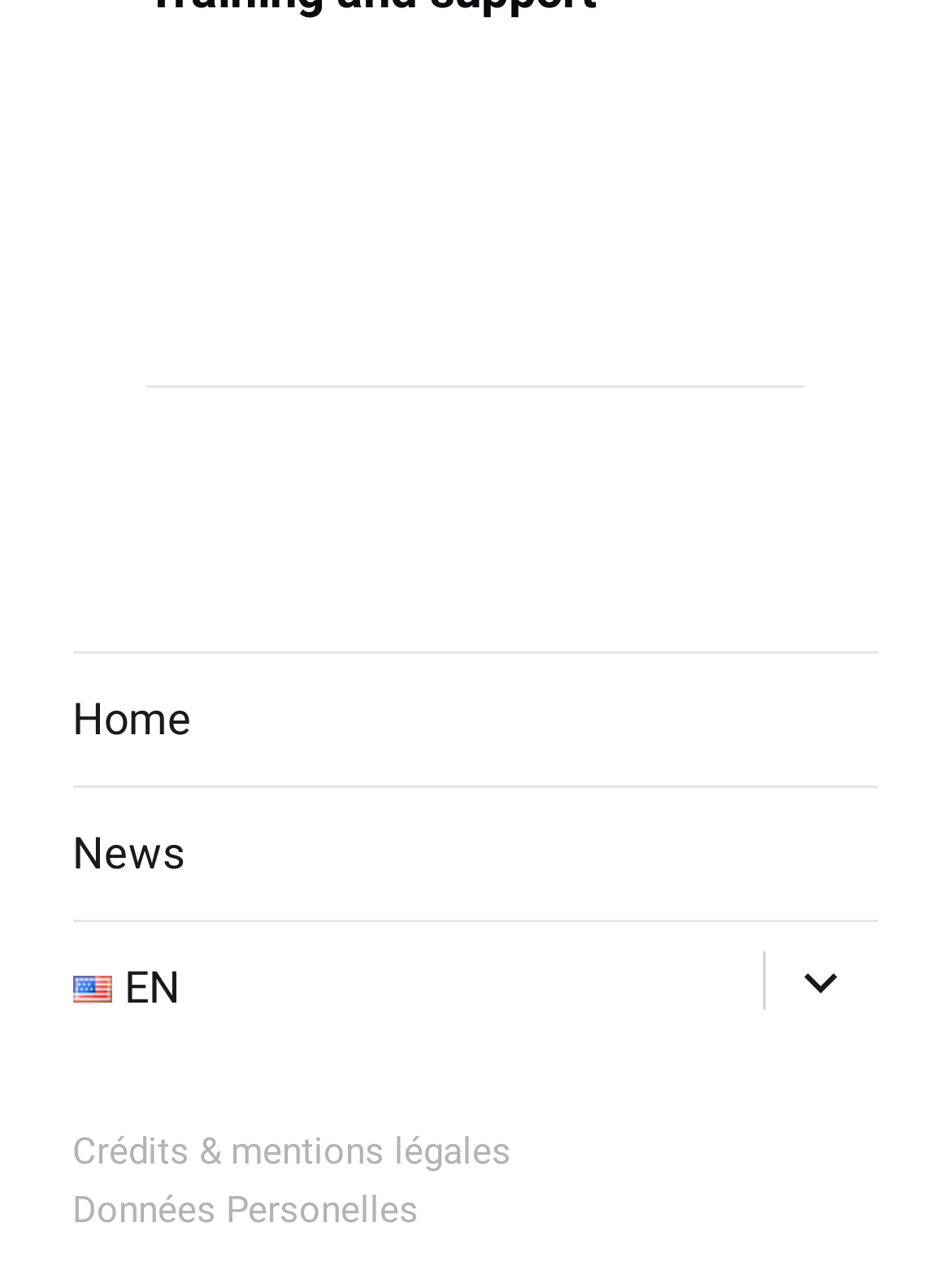Provide a one-word or brief phrase answer to the question:
Is the child menu of the last item in the footer primary menu expanded?

No